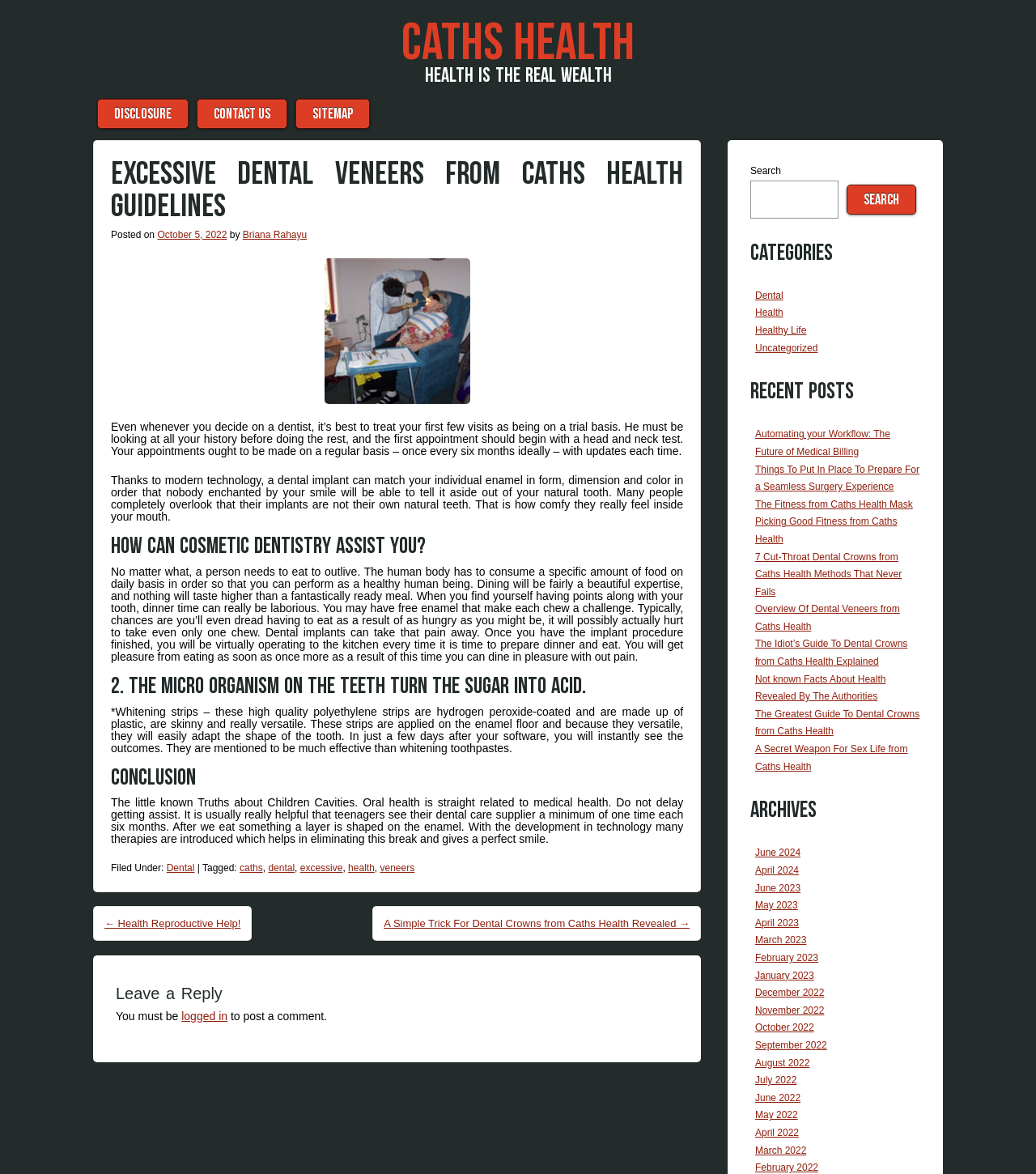Find the bounding box coordinates for the area that must be clicked to perform this action: "Click on the 'Dental' category".

[0.729, 0.247, 0.756, 0.256]